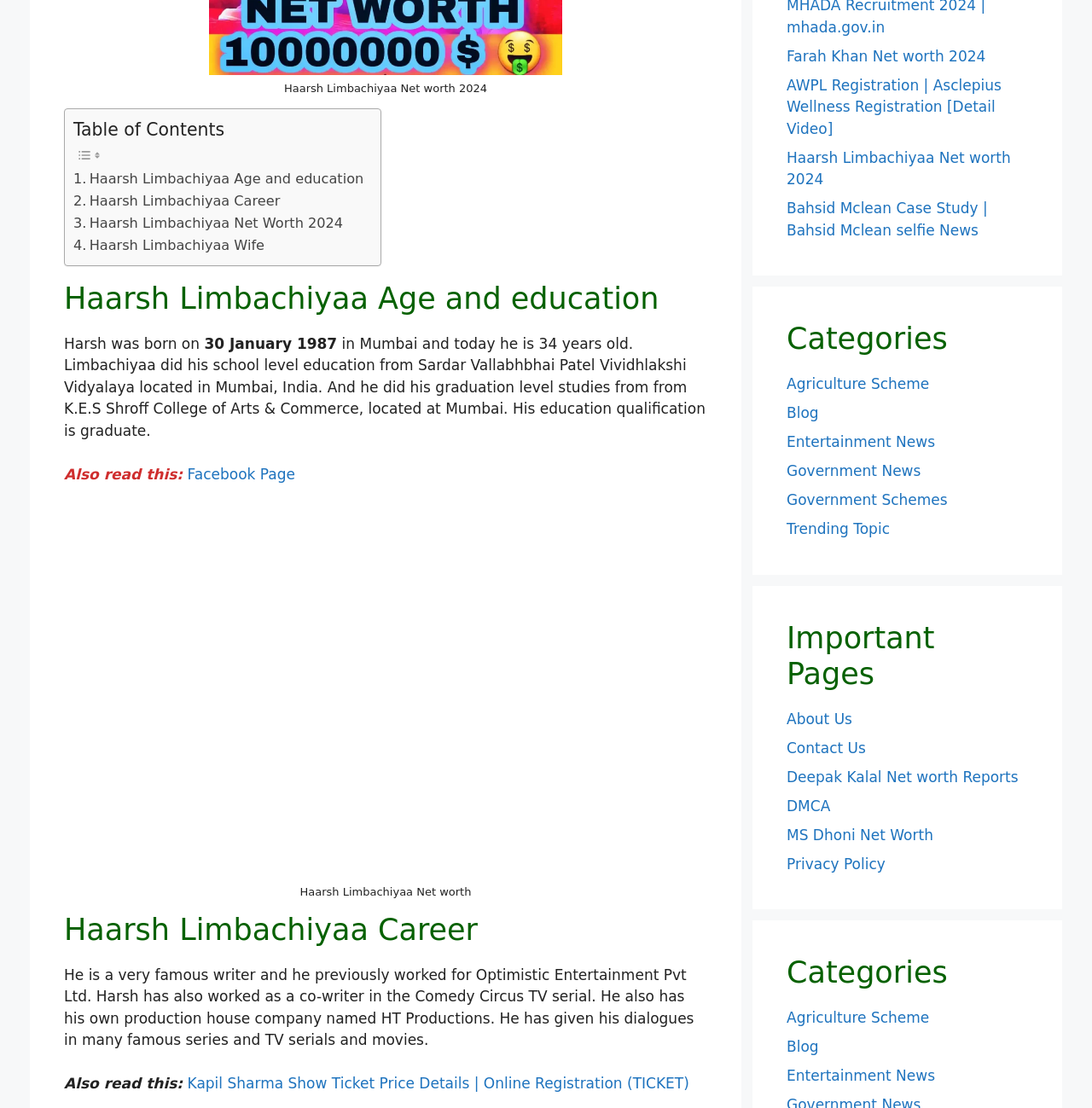Find the bounding box coordinates of the area to click in order to follow the instruction: "Click on Haarsh Limbachiyaa Age and education".

[0.067, 0.152, 0.333, 0.172]